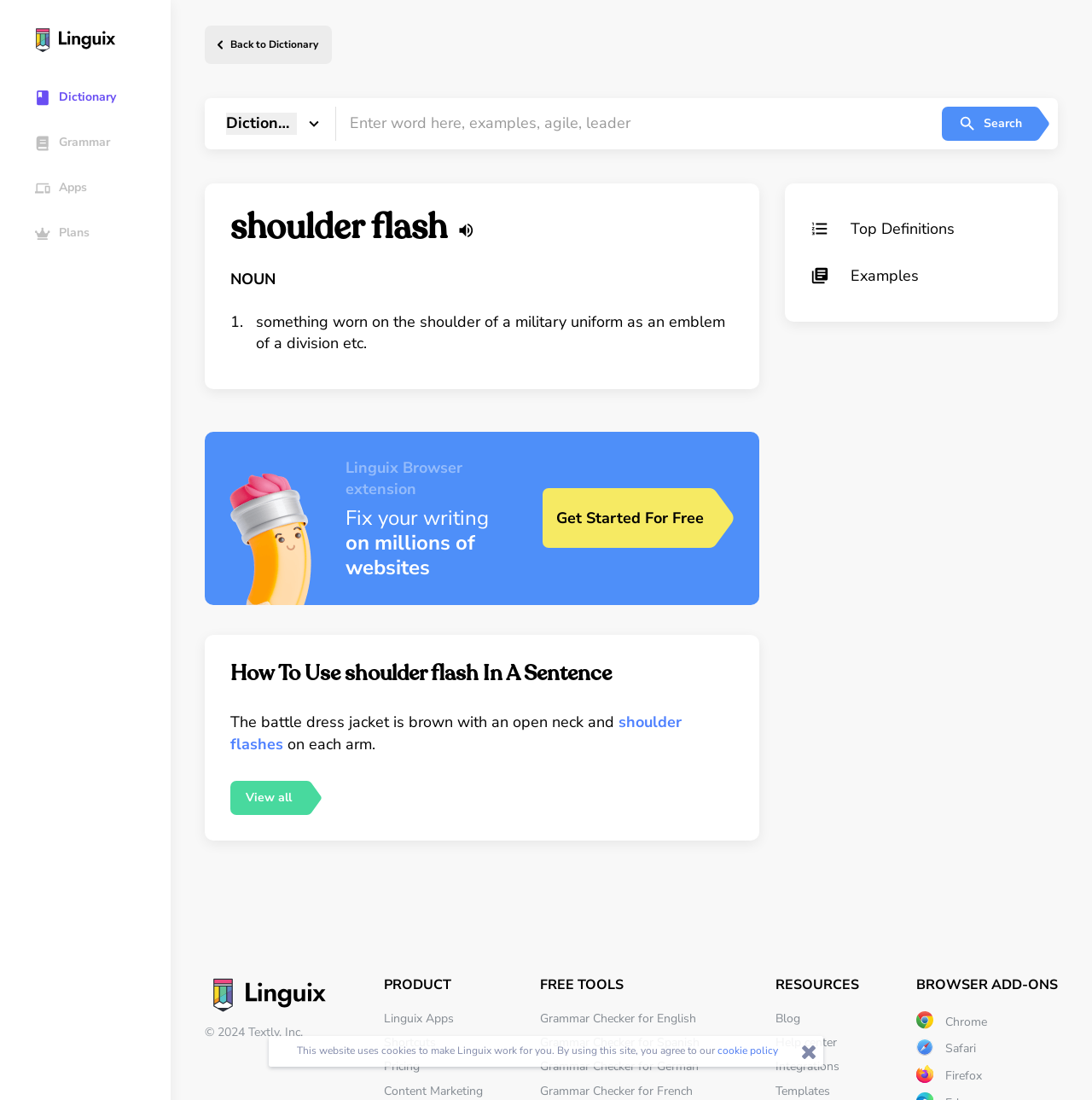Elaborate on the webpage's design and content in a detailed caption.

This webpage is about the definition of "shoulder flash" and its usage examples. At the top, there is a navigation bar with links to the main page, dictionary, grammar, apps, and plans. Each link has a corresponding icon. Below the navigation bar, there is a search bar where users can enter a word to search for its definition.

The main content of the page is divided into several sections. The first section displays the definition of "shoulder flash" as a noun, which is "something worn on the shoulder of a military uniform as an emblem of a division, etc." There is also a link to listen to the pronunciation of the word.

The next section provides examples of how to use "shoulder flash" in a sentence. One example sentence is "The battle dress jacket is brown with an open neck and shoulder flashes on each arm."

On the right side of the page, there are several links and sections. There is a link to "Top Definitions" and "Examples" with corresponding icons. Below that, there is a section promoting the Linguix browser extension, which can help users fix their writing on millions of websites.

Further down the page, there are links to various resources, including free tools such as grammar checkers for different languages, a blog, help center, integrations, and templates. There are also links to browser add-ons for Chrome, Safari, and Firefox.

At the bottom of the page, there is a footer section with links to the Linguix logo, product information, pricing, content marketing, and shortcuts. There is also a copyright notice and a statement about the website's use of cookies.